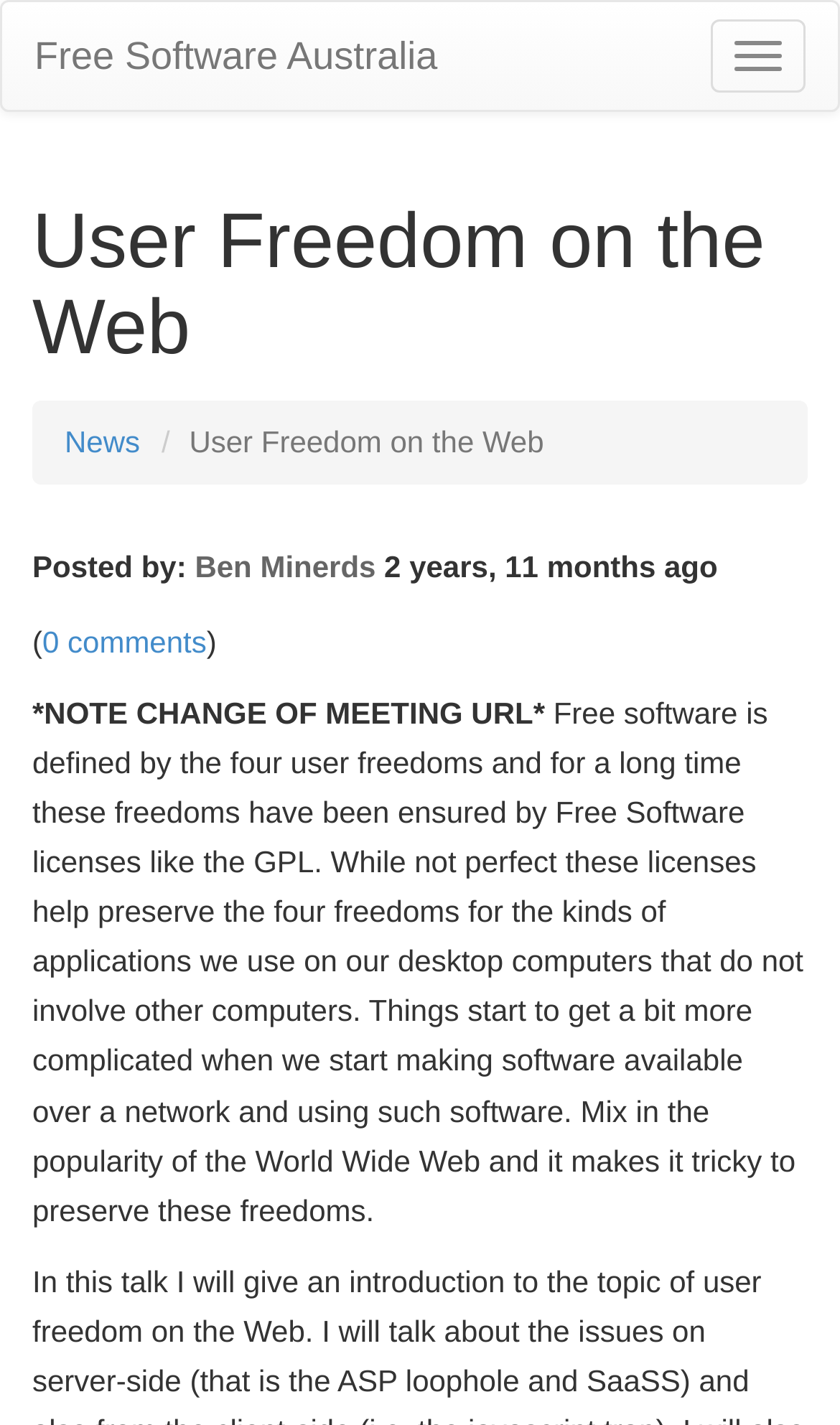What is the name of the organization?
From the details in the image, provide a complete and detailed answer to the question.

The answer can be found by looking at the link element with the text 'Free Software Australia' at the top of the webpage, which suggests that it is the name of the organization.